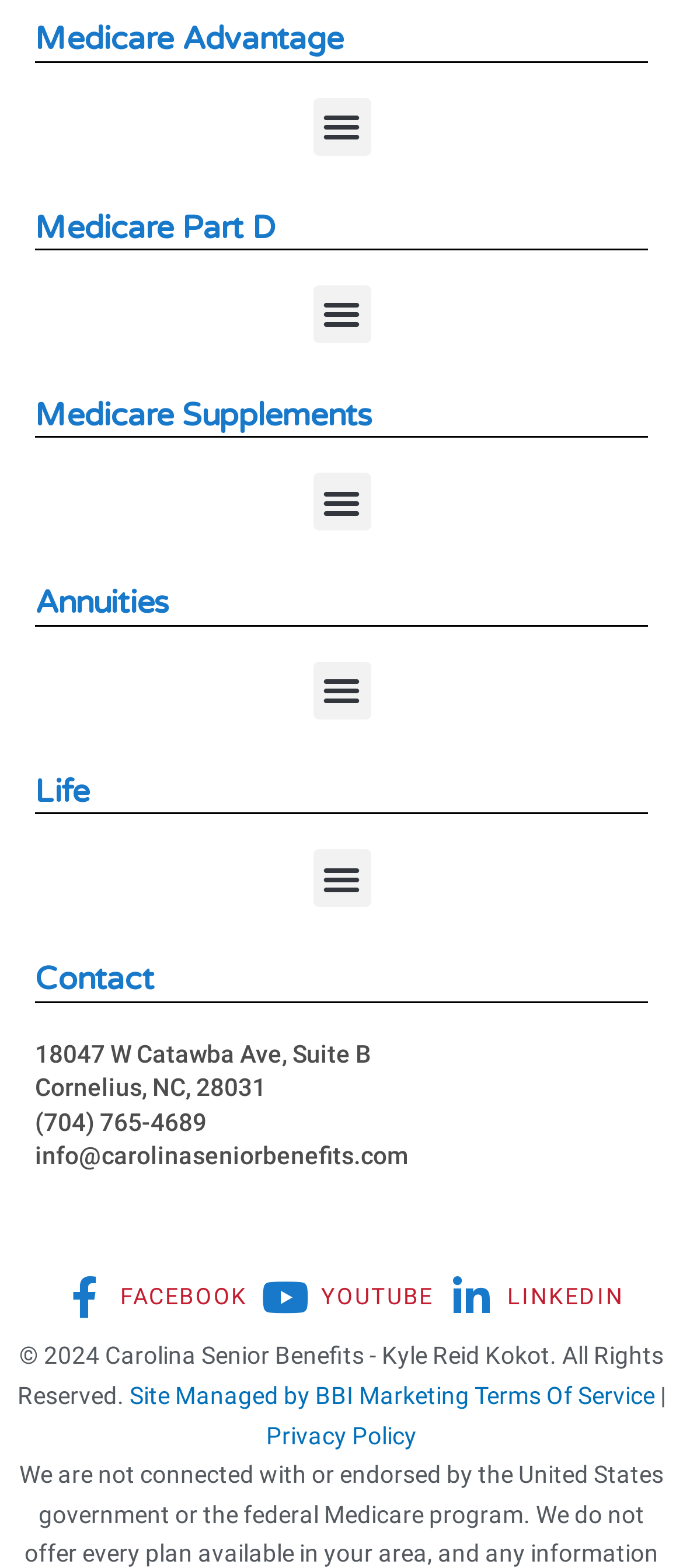Determine the bounding box coordinates of the clickable element to achieve the following action: 'Click the 'Menu Toggle' button next to 'Medicare Advantage''. Provide the coordinates as four float values between 0 and 1, formatted as [left, top, right, bottom].

[0.458, 0.062, 0.542, 0.099]